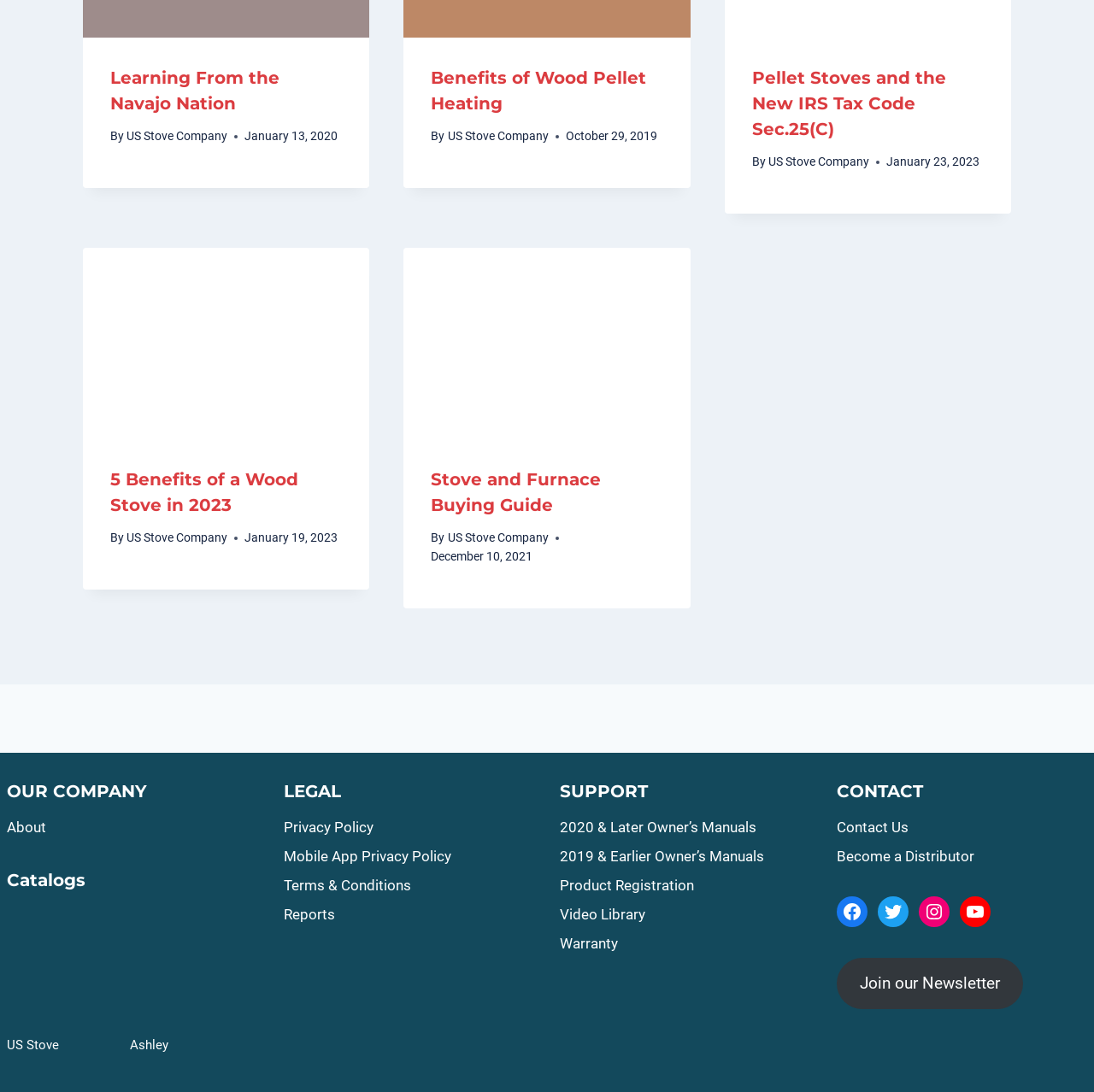Please locate the bounding box coordinates of the element's region that needs to be clicked to follow the instruction: "Contact Us". The bounding box coordinates should be provided as four float numbers between 0 and 1, i.e., [left, top, right, bottom].

[0.764, 0.744, 0.994, 0.771]